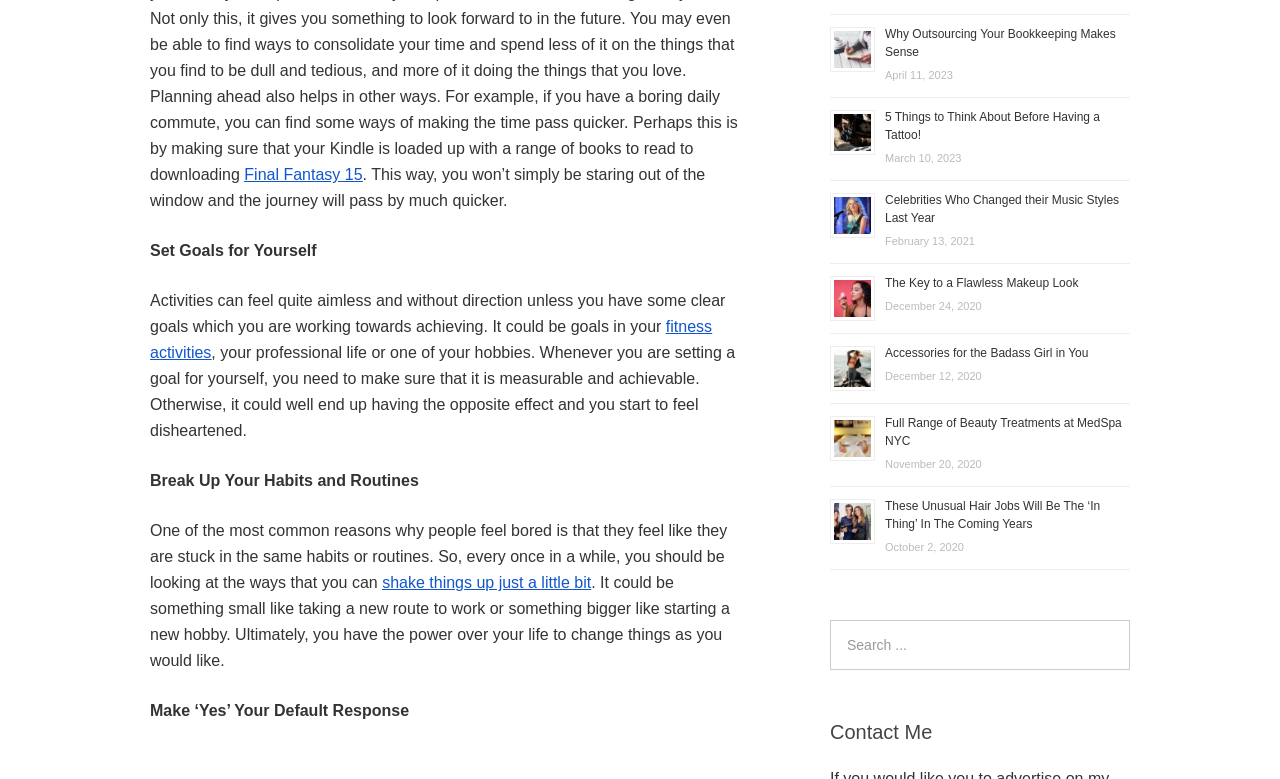Respond to the following question using a concise word or phrase: 
What is the heading above the search box?

Contact Me